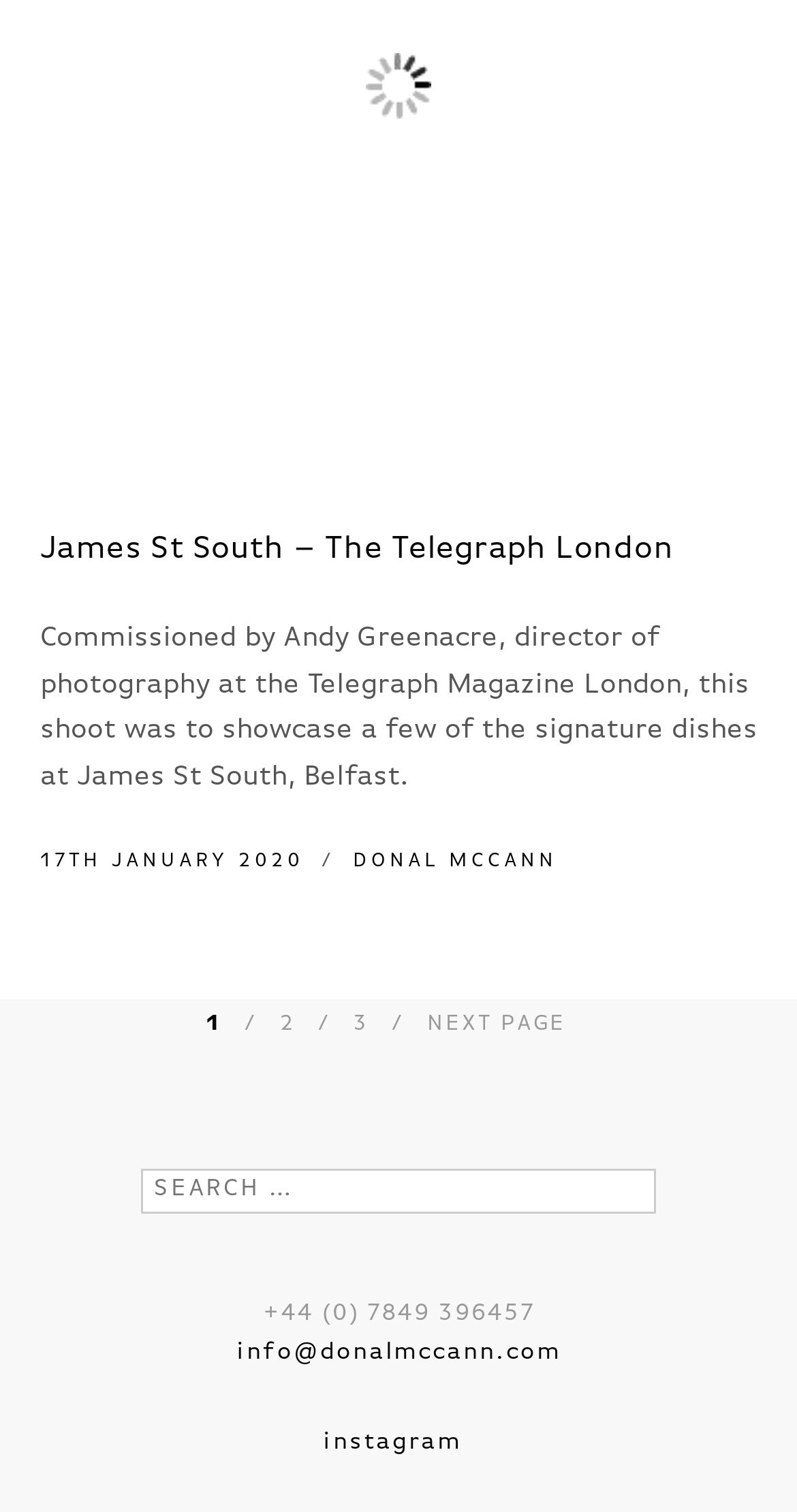What is the name of the restaurant?
Give a single word or phrase as your answer by examining the image.

James St South